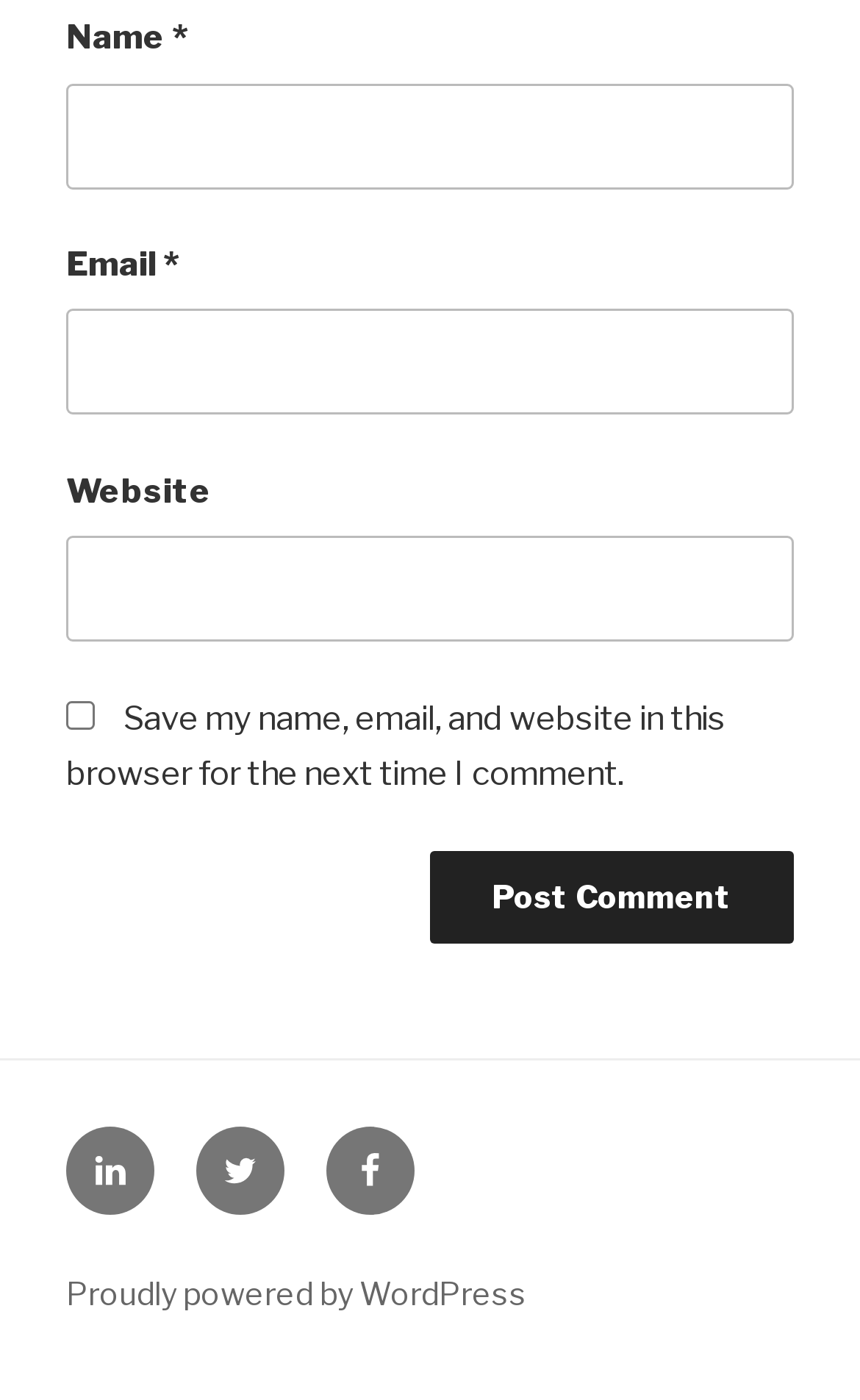Using the image as a reference, answer the following question in as much detail as possible:
What is the text of the button?

The button is located at the bottom of the form and has the text 'Post Comment', suggesting that it is used to submit the comment.